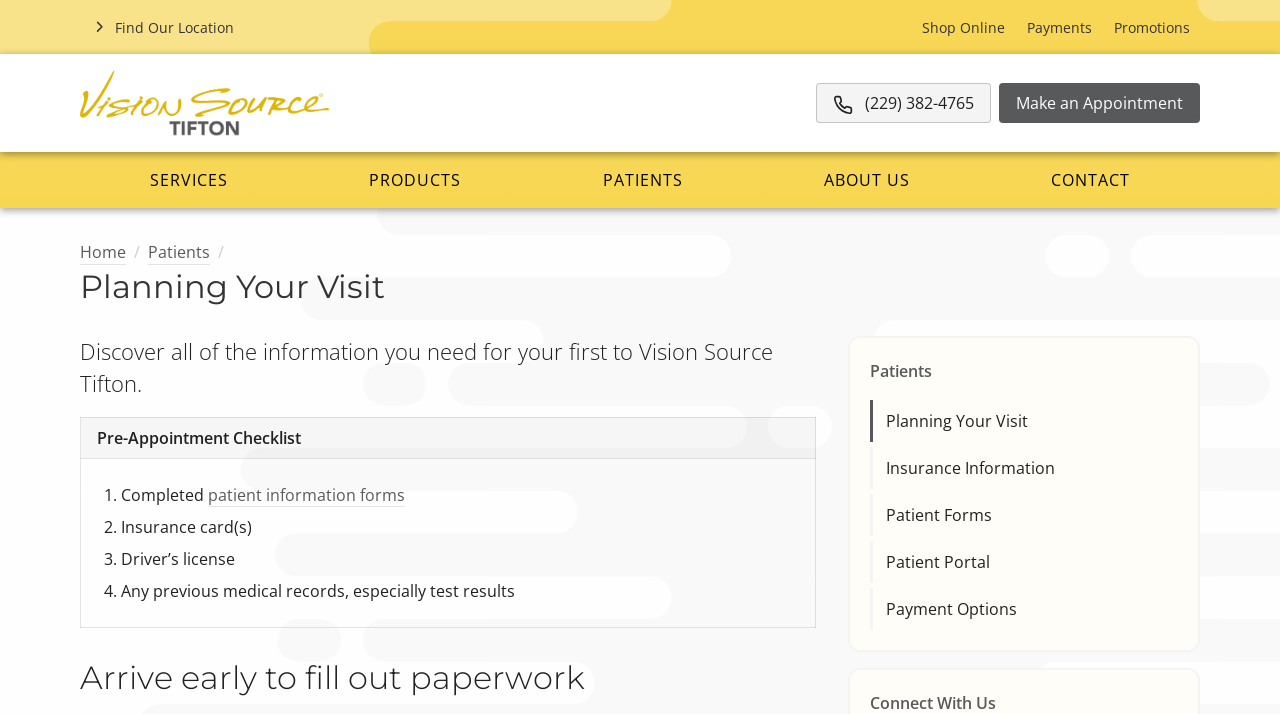Give an in-depth explanation of the webpage layout and content.

The webpage is about planning a visit to Vision Source Tifton, an eye care center. At the top, there are four links: "Find Our Location", "Shop Online", "Payments", and "Promotions", aligned horizontally. Below these links, there is a header section with a logo, a phone number, and a "Request Appointment" button.

The main content is divided into sections. The first section has a heading "Planning Your Visit" and a paragraph of text that introduces the purpose of the page. Below this, there is a table with a single row and column, containing a checklist of items to bring to the appointment, including patient information forms, insurance cards, driver's licenses, and previous medical records.

To the left of the table, there are seven links: "Services", "Products", "Patients", "About Us", "Contact", "Home", and another "Patients" link. These links are stacked vertically.

On the right side of the page, there are several links related to patient information, including "Patients", "Planning Your Visit", "Insurance Information", "Patient Forms", "Patient Portal", "Payment Options", and "Arrive early to fill out paperwork". These links are also stacked vertically.

Overall, the webpage provides information and resources for patients planning a visit to Vision Source Tifton, including what to expect, what to bring, and how to prepare.